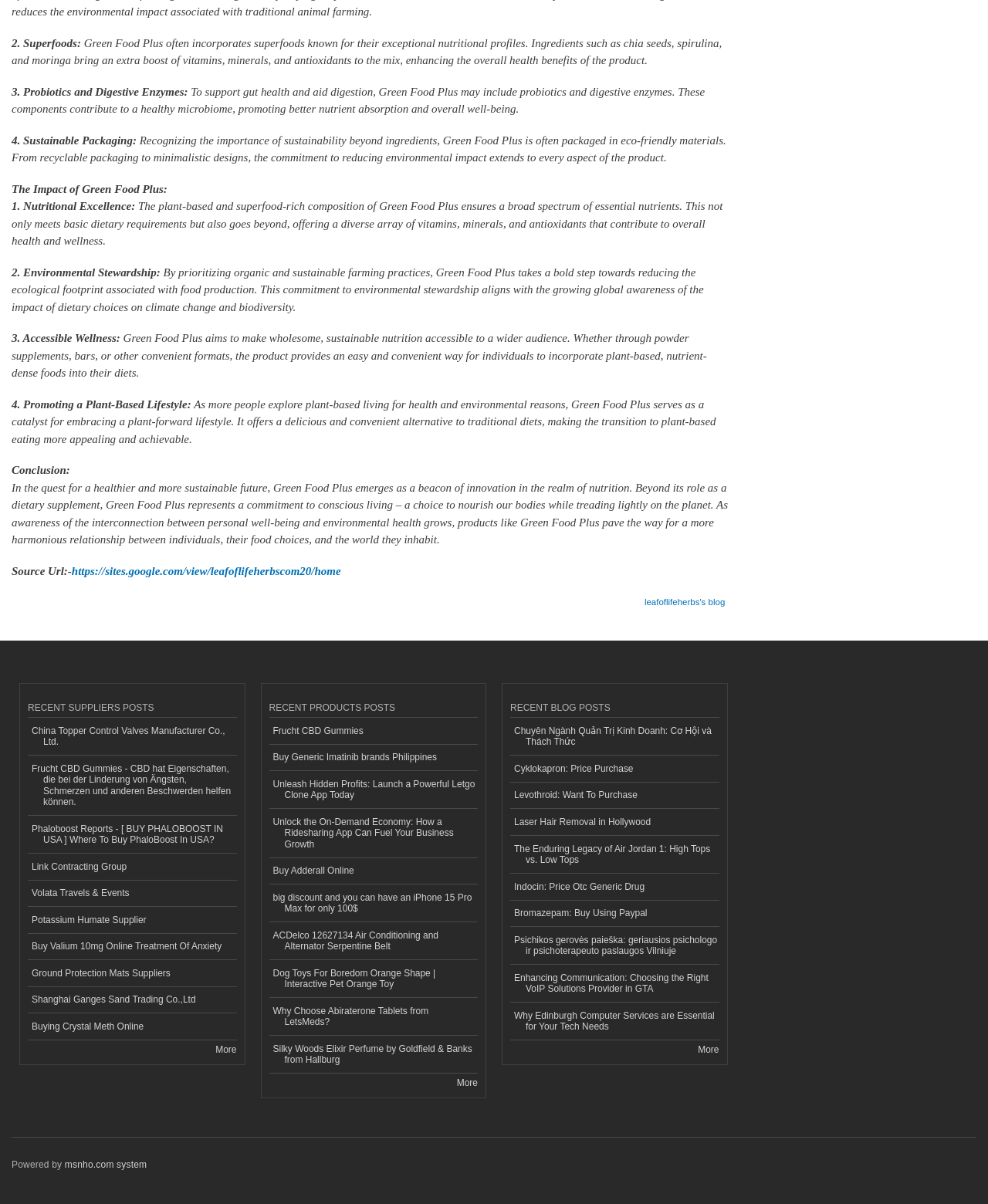Given the element description, predict the bounding box coordinates in the format (top-left x, top-left y, bottom-right x, bottom-right y), using floating point numbers between 0 and 1: Buy Adderall Online

[0.272, 0.713, 0.484, 0.735]